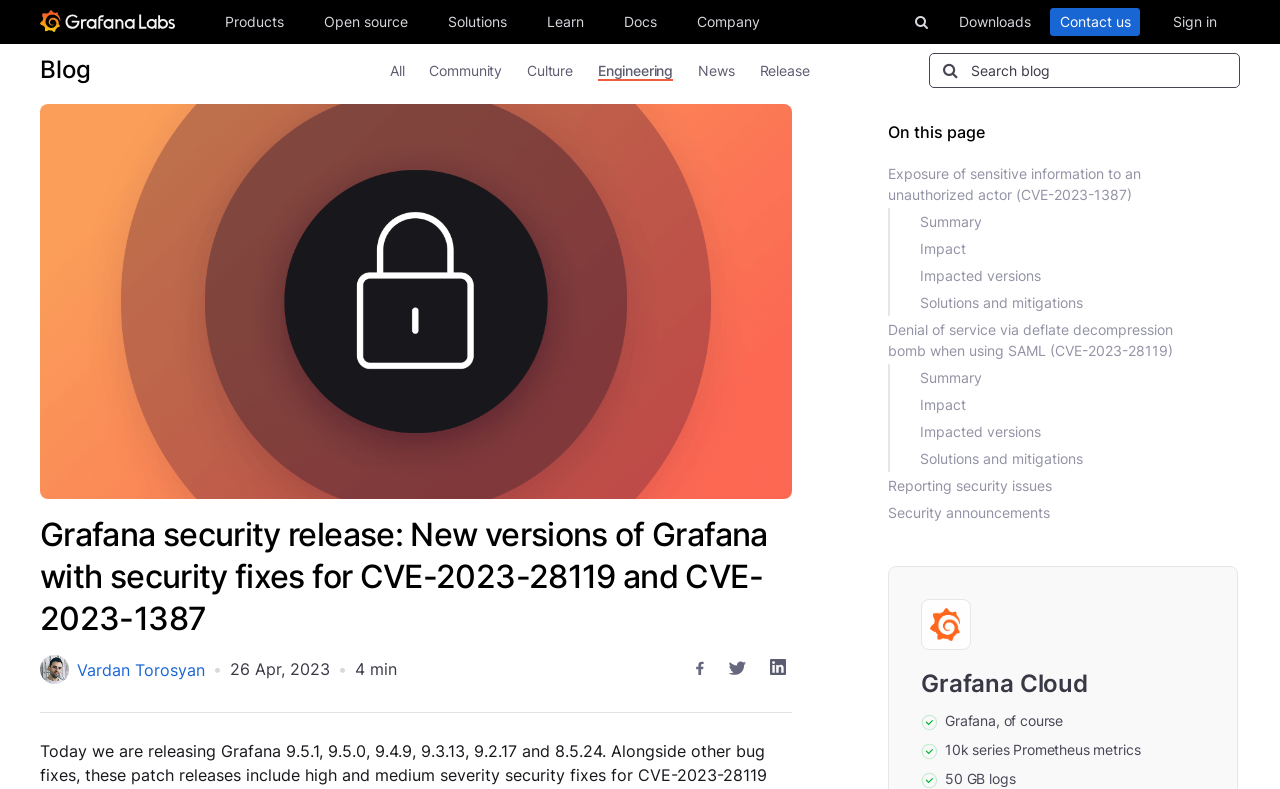Identify and provide the main heading of the webpage.

Grafana security release: New versions of Grafana with security fixes for CVE-2023-28119 and CVE-2023-1387